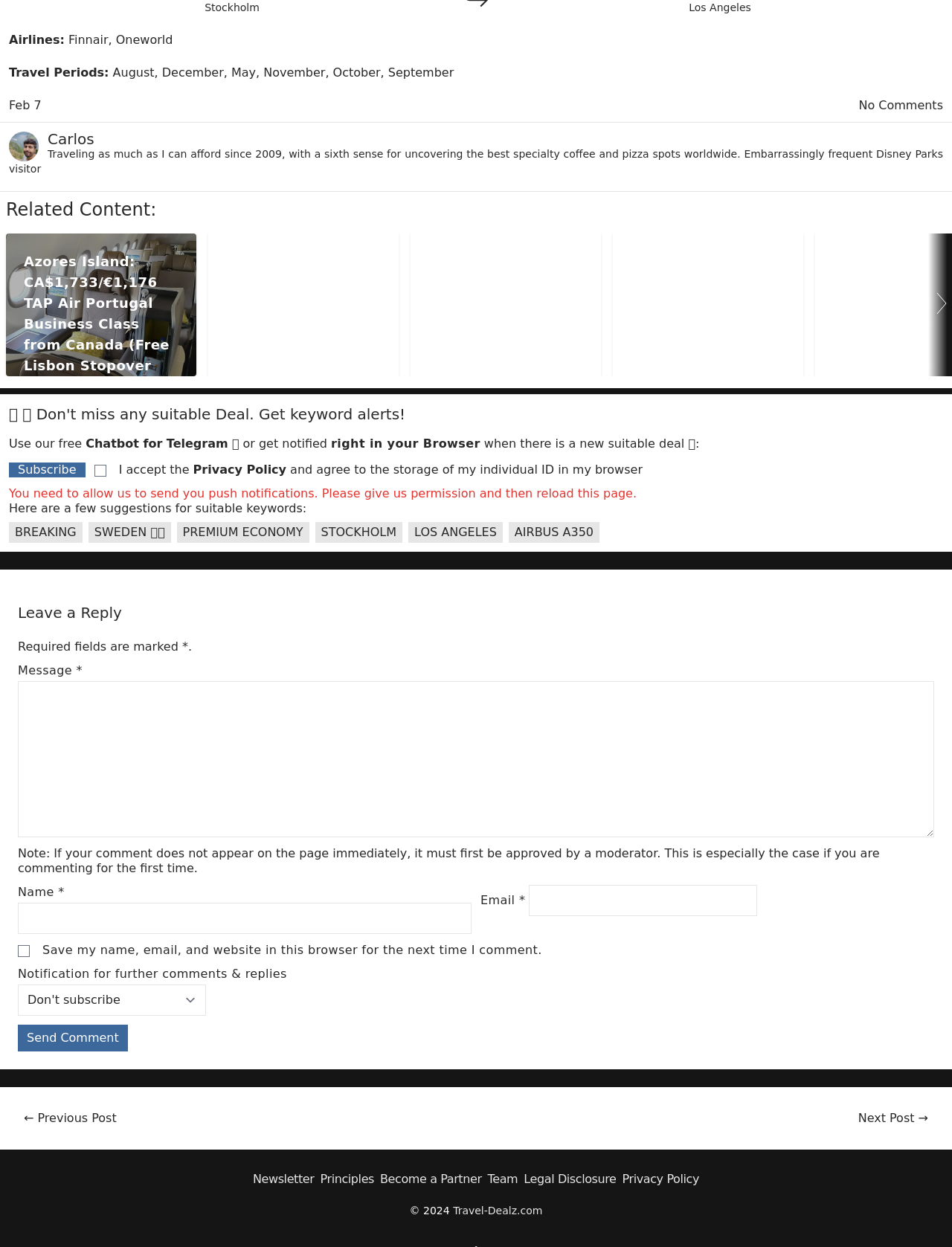Highlight the bounding box coordinates of the element you need to click to perform the following instruction: "Check the 'BREAKING' button."

[0.009, 0.419, 0.087, 0.435]